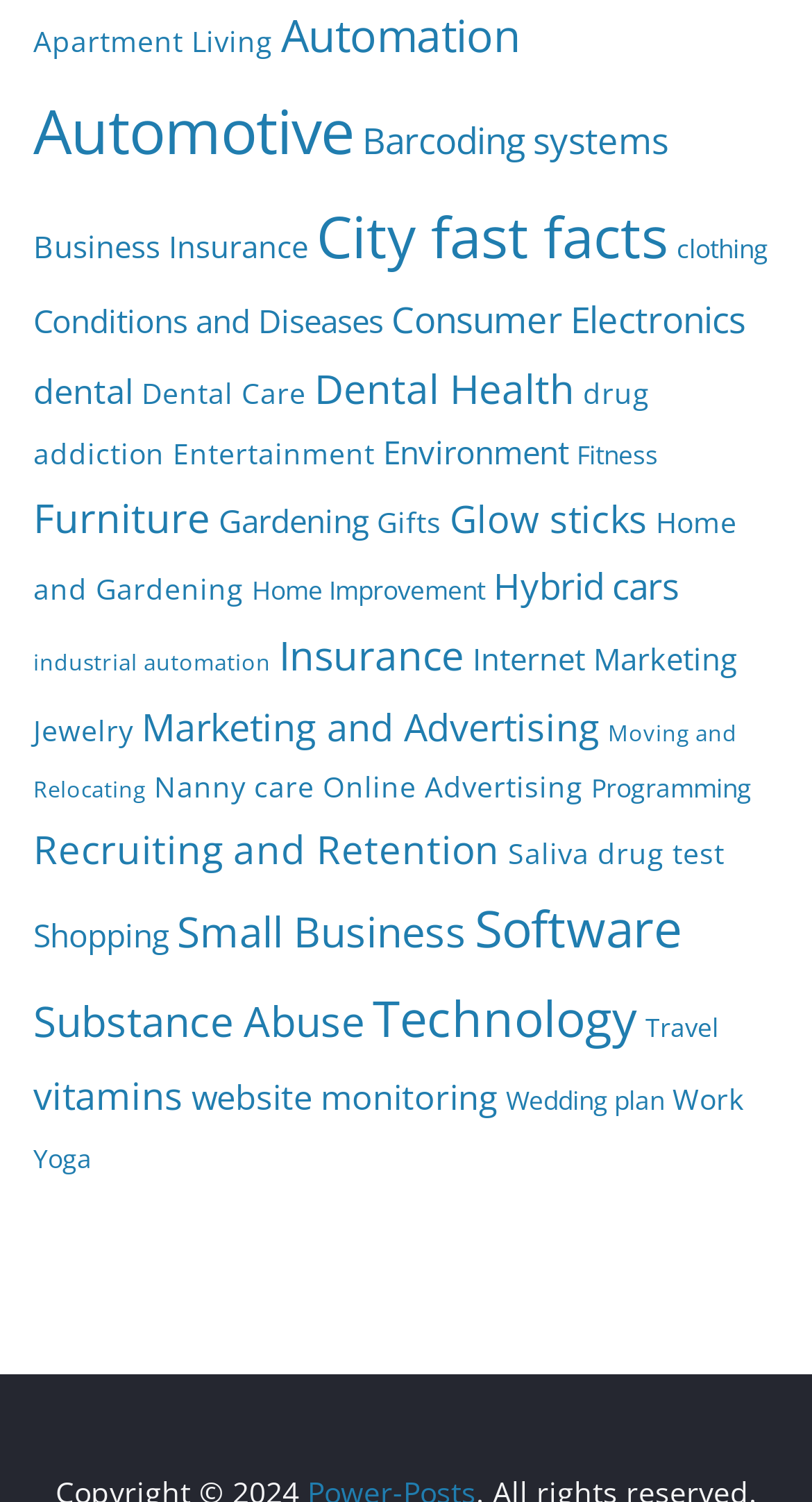Provide the bounding box coordinates for the UI element described in this sentence: "Environment". The coordinates should be four float values between 0 and 1, i.e., [left, top, right, bottom].

[0.472, 0.286, 0.7, 0.317]